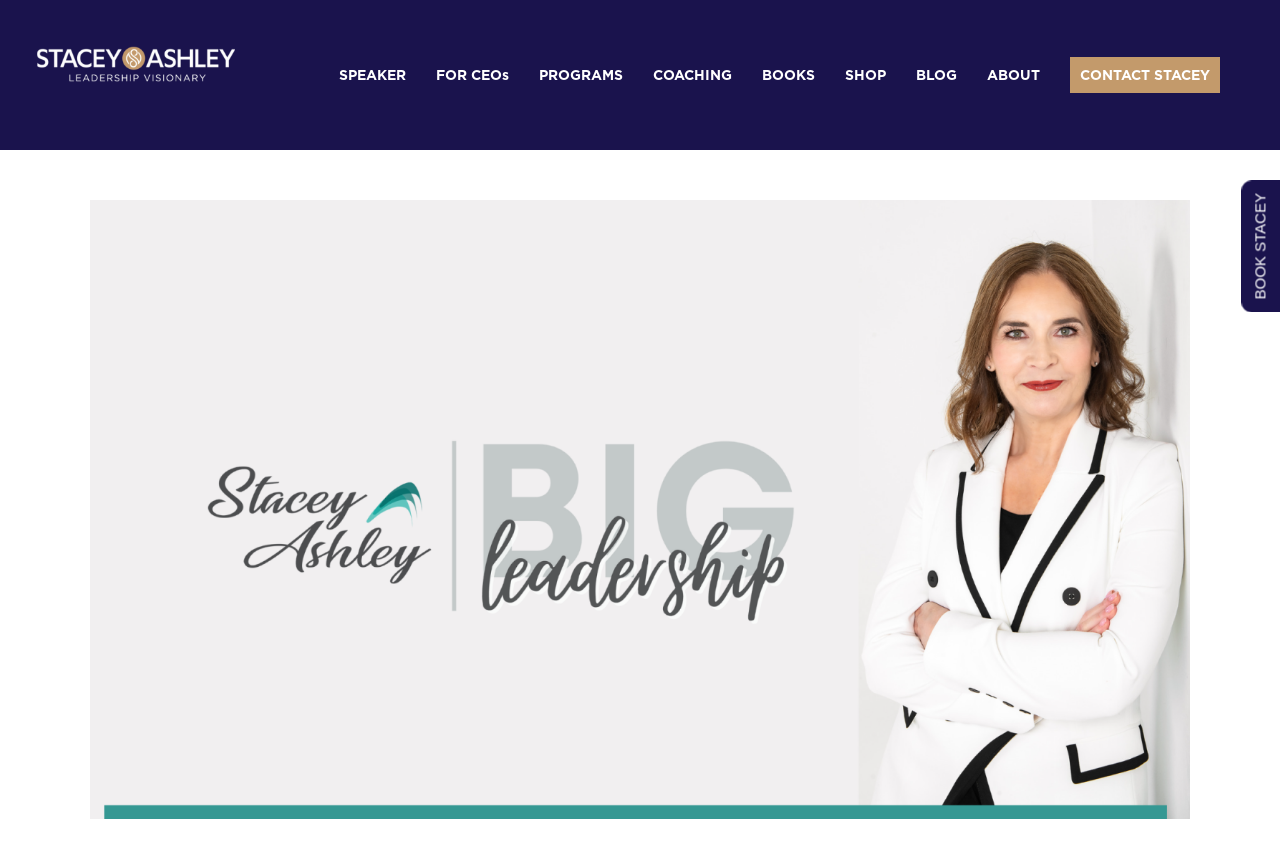Based on the element description: "Guidelines", identify the bounding box coordinates for this UI element. The coordinates must be four float numbers between 0 and 1, listed as [left, top, right, bottom].

None